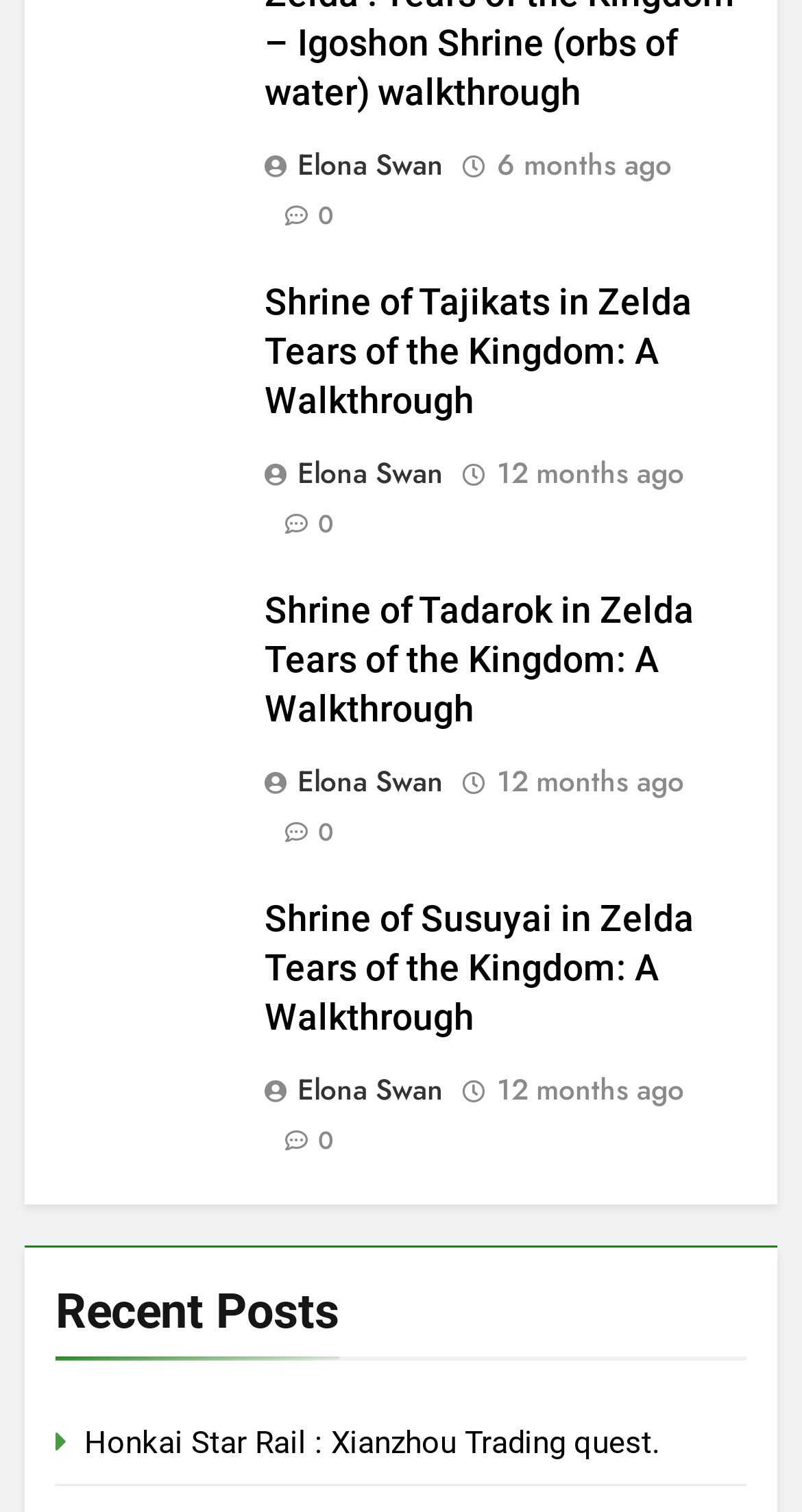What is the category of the last post?
Using the picture, provide a one-word or short phrase answer.

Recent Posts